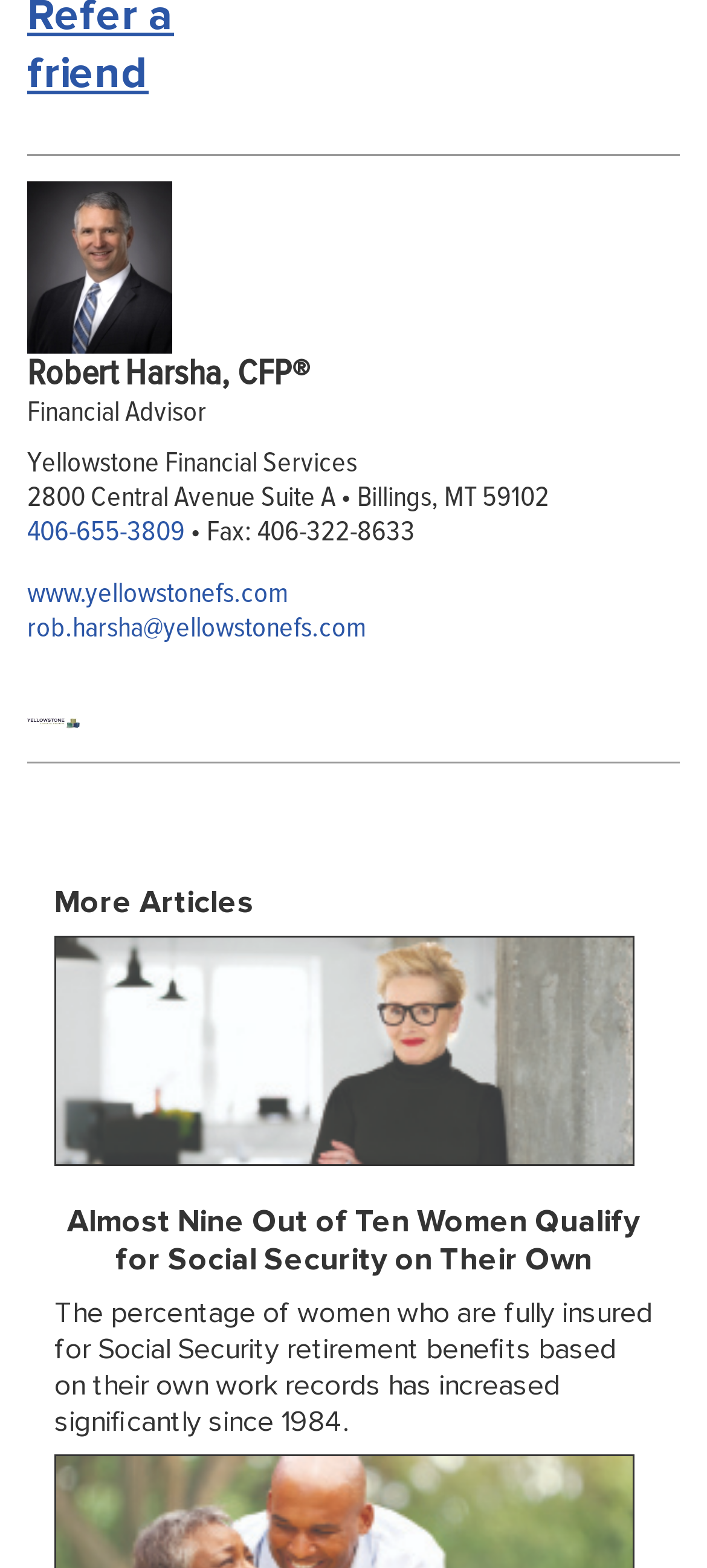Provide the bounding box coordinates for the specified HTML element described in this description: "rob.harsha@yellowstonefs.com". The coordinates should be four float numbers ranging from 0 to 1, in the format [left, top, right, bottom].

[0.038, 0.391, 0.518, 0.409]